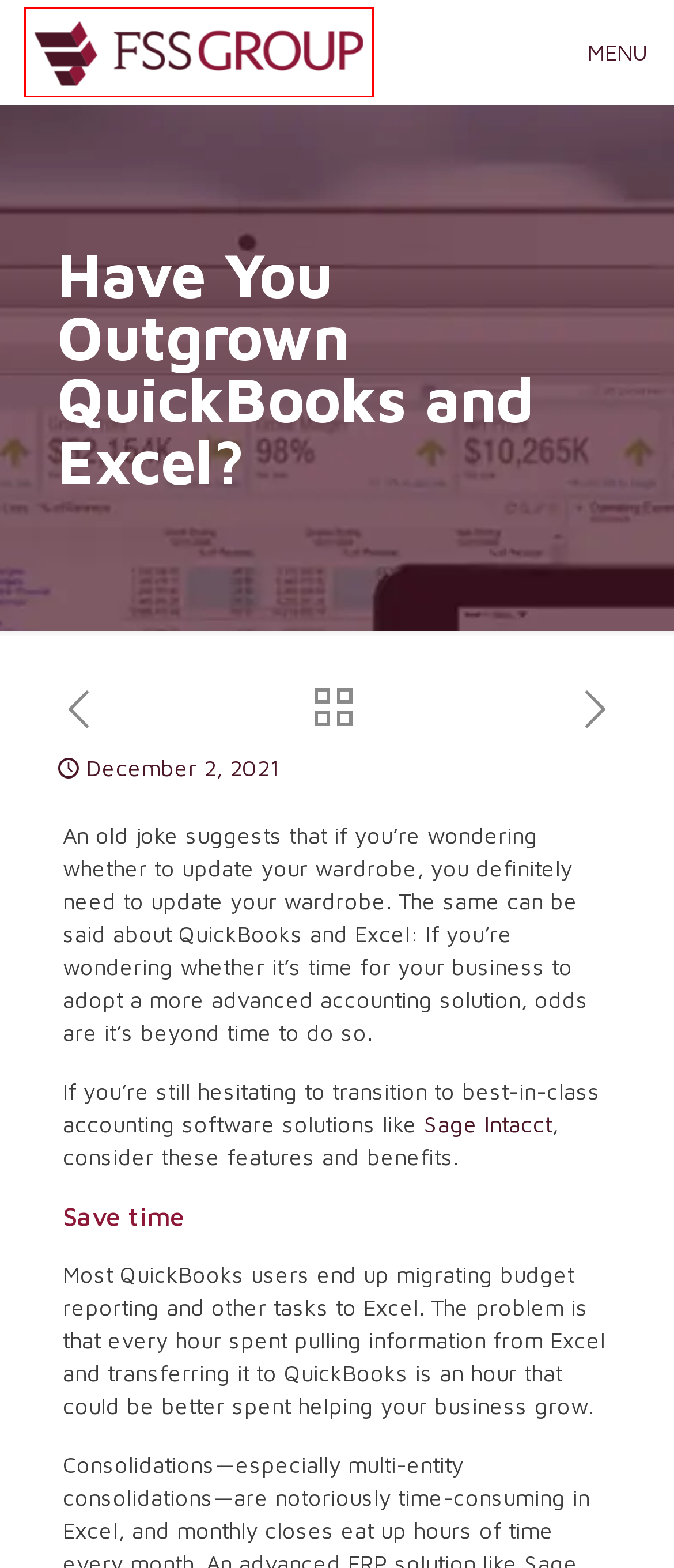You are provided a screenshot of a webpage featuring a red bounding box around a UI element. Choose the webpage description that most accurately represents the new webpage after clicking the element within the red bounding box. Here are the candidates:
A. Overview - FSS Group, Inc.
B. Why Hire Financial Consultants? - FSS Group, Inc.
C. 5 Reasons You Can’t Afford NOT to Outsource - FSS Group, Inc.
D. Financial & IT Management Specialists - FSS Group, Inc. - Home
E. Services - FSS Group, Inc. - Financial & IT Management Specialists
F. Blog  - FSS Group, Inc. - Financial & IT Management Specialists
G. Full Service Marketing | Professional Media Services, Inc.
H. Remote Work May Change Workplaces Forever

D